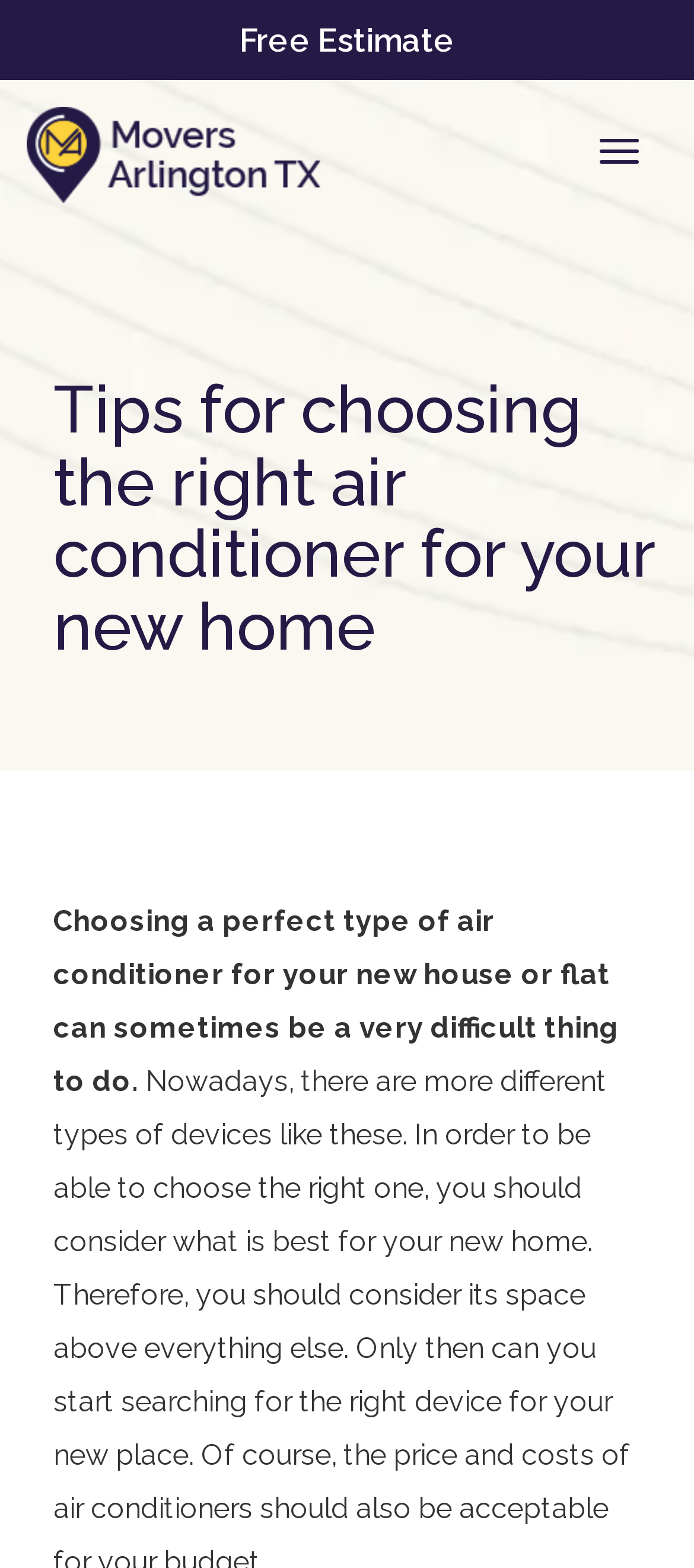Identify the bounding box of the UI component described as: "Free Estimate".

[0.0, 0.0, 1.0, 0.051]